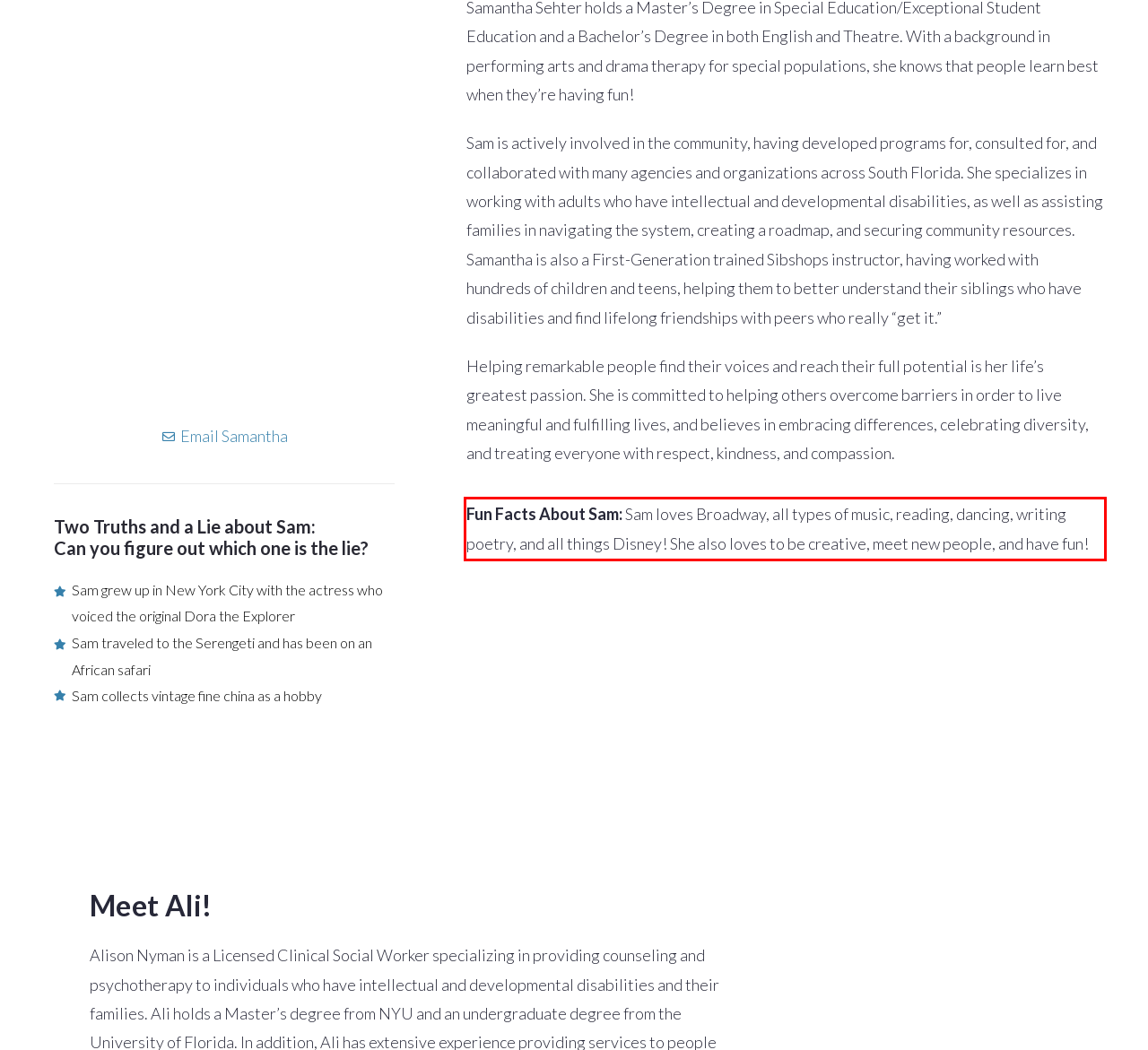Please examine the webpage screenshot containing a red bounding box and use OCR to recognize and output the text inside the red bounding box.

Fun Facts About Sam: Sam loves Broadway, all types of music, reading, dancing, writing poetry, and all things Disney! She also loves to be creative, meet new people, and have fun!